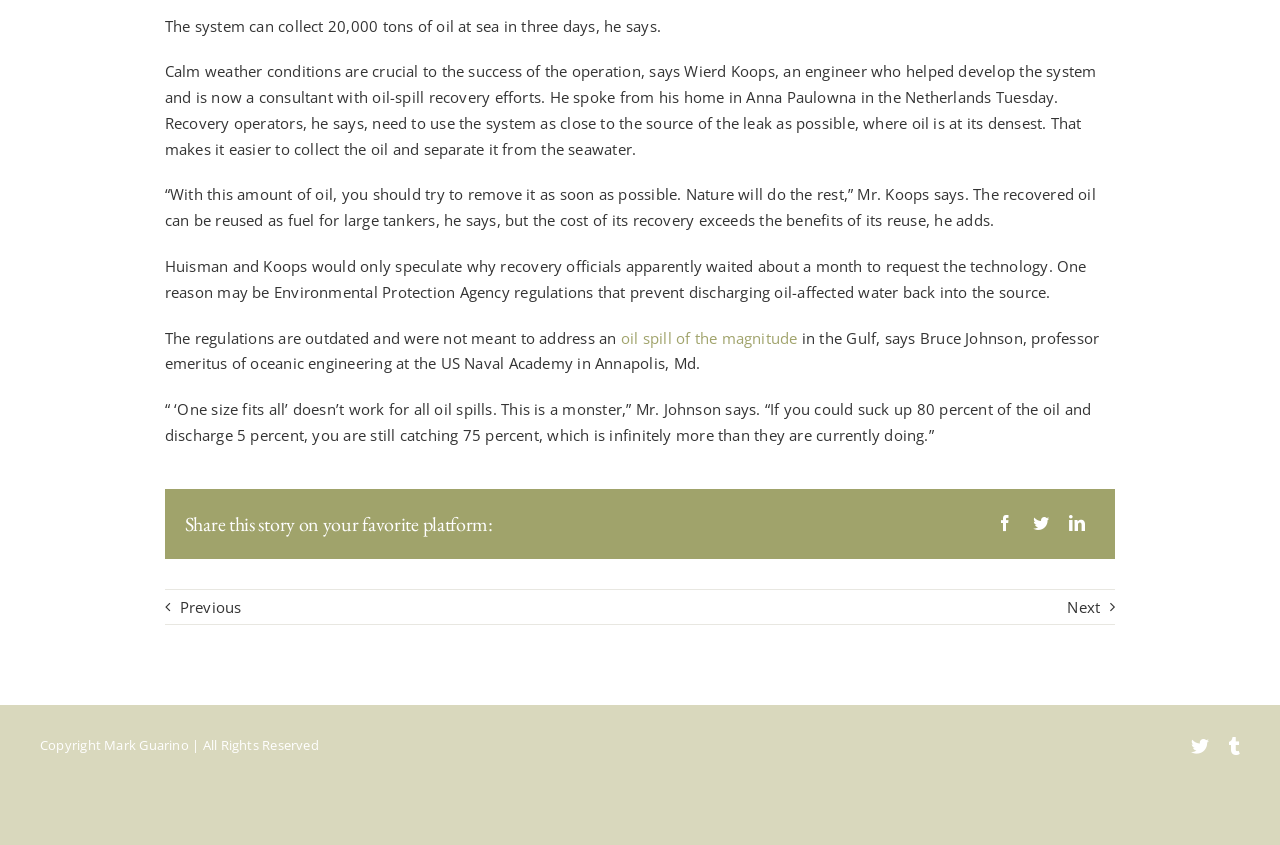Provide the bounding box coordinates of the UI element this sentence describes: "oil spill of the magnitude".

[0.485, 0.388, 0.623, 0.411]